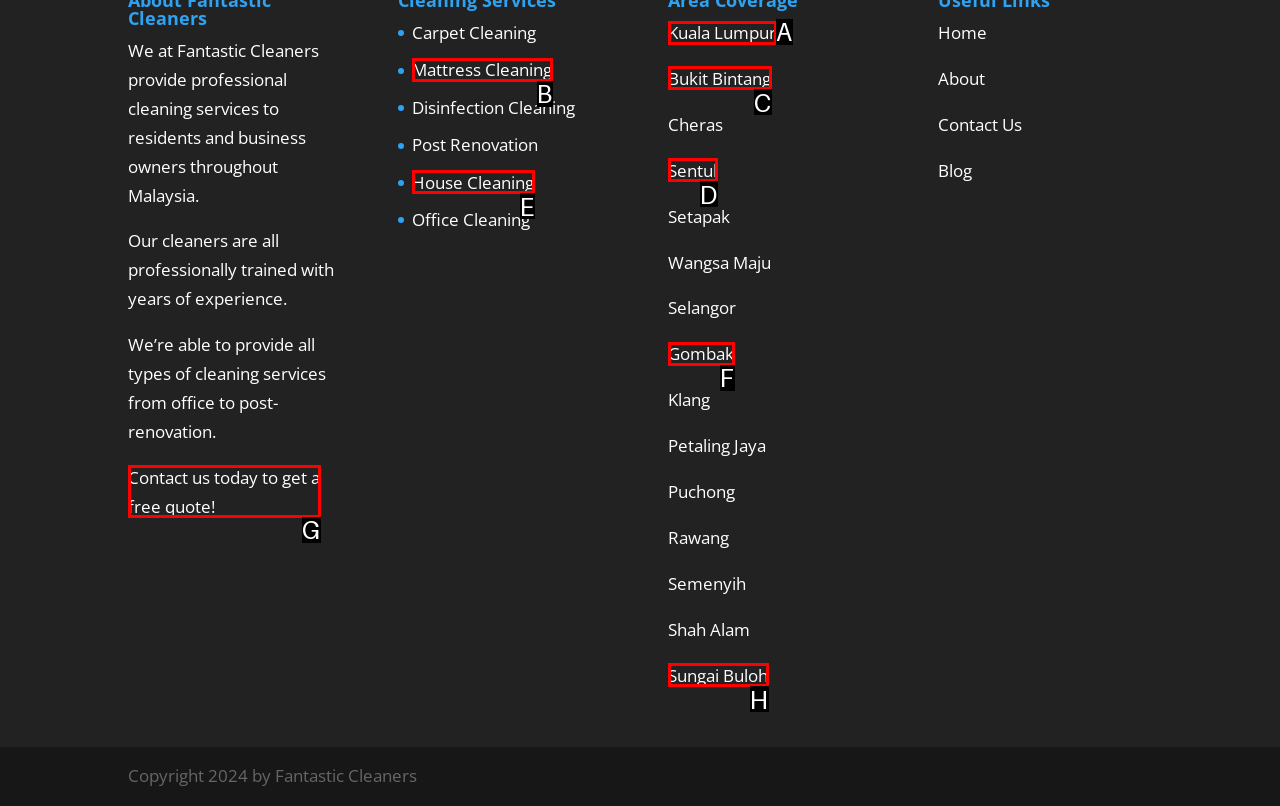Tell me which one HTML element I should click to complete the following task: Get a free quote
Answer with the option's letter from the given choices directly.

G